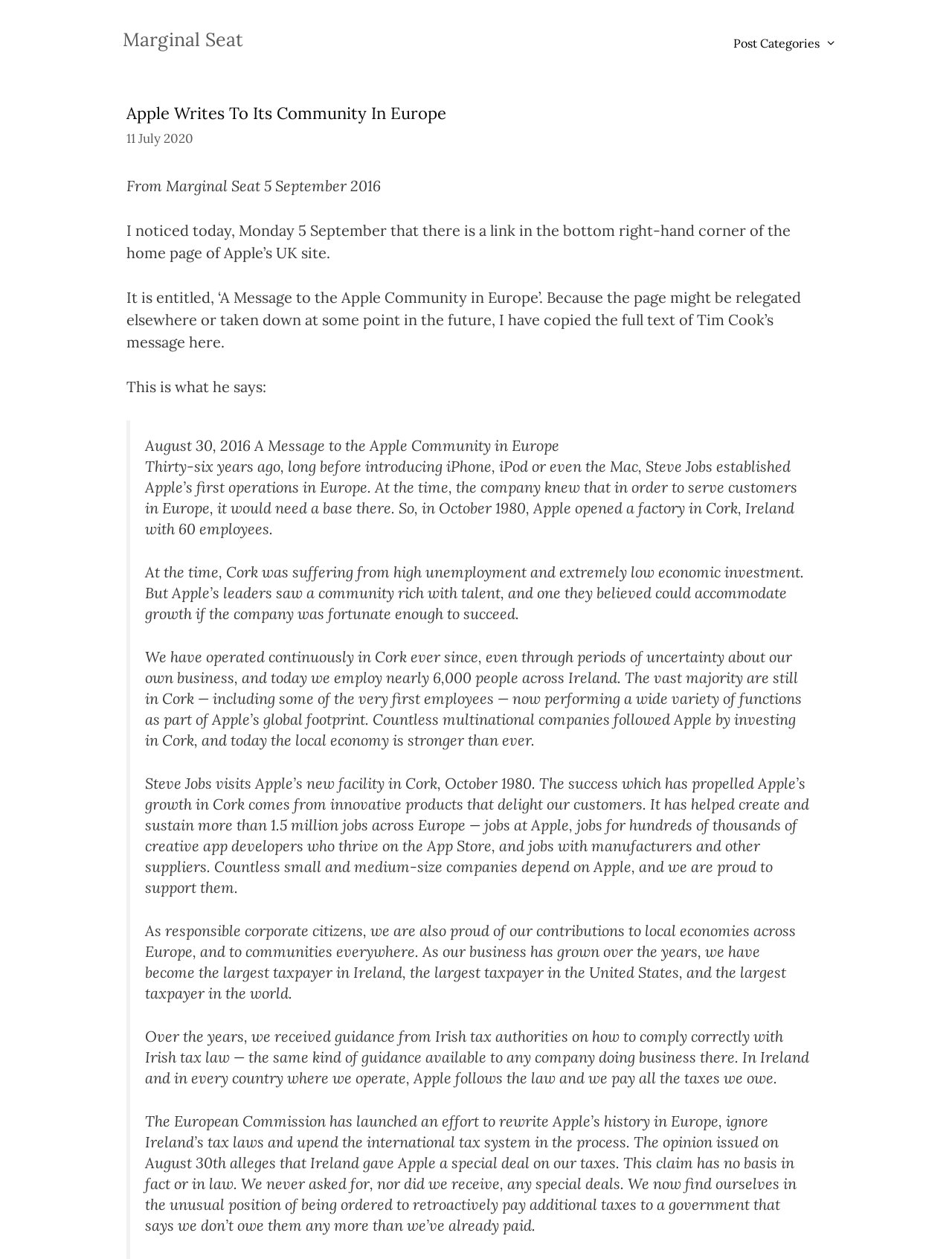Provide the bounding box coordinates of the UI element that matches the description: "Marginal Seat".

[0.129, 0.022, 0.255, 0.041]